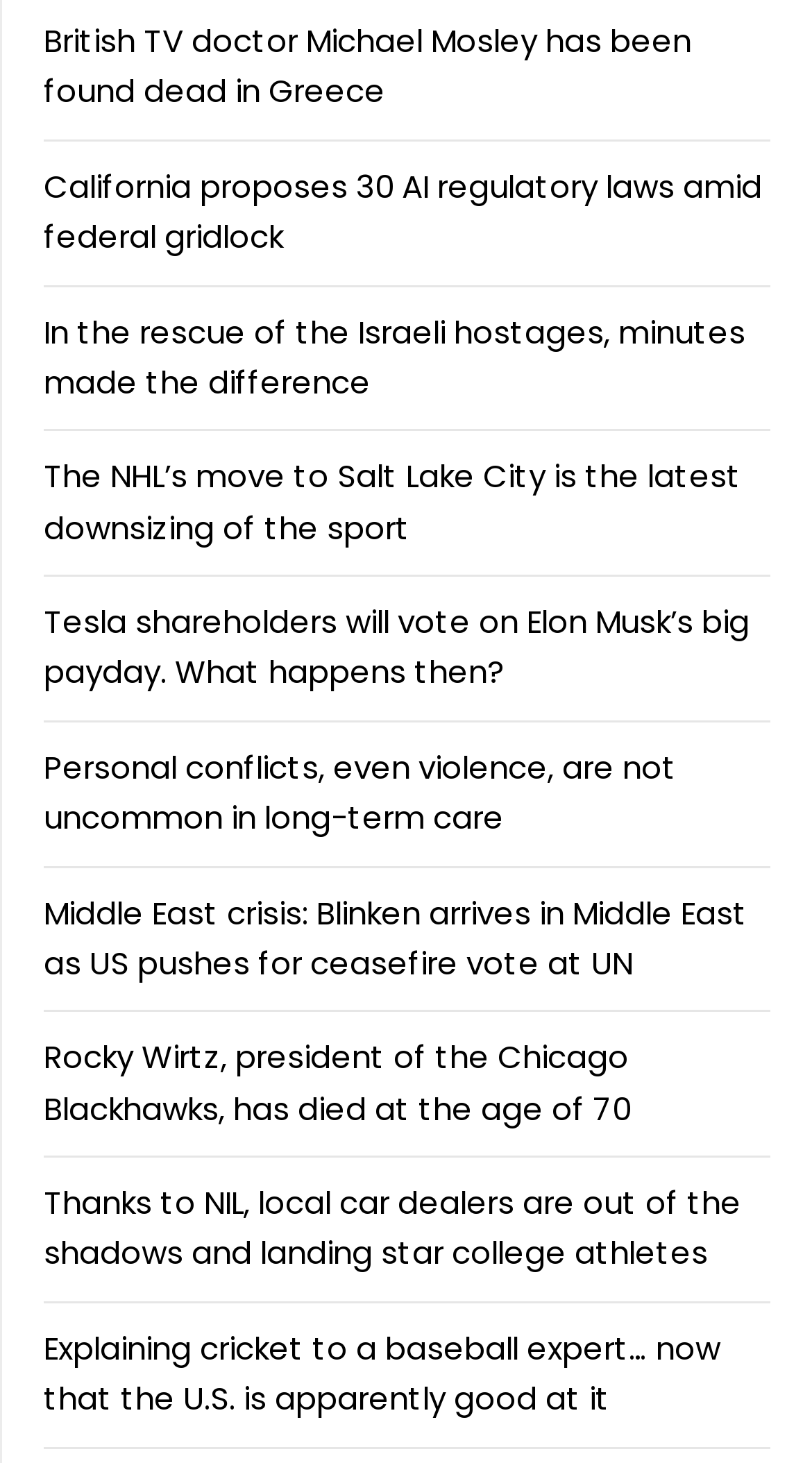What is the topic of the last link?
Refer to the screenshot and respond with a concise word or phrase.

Cricket